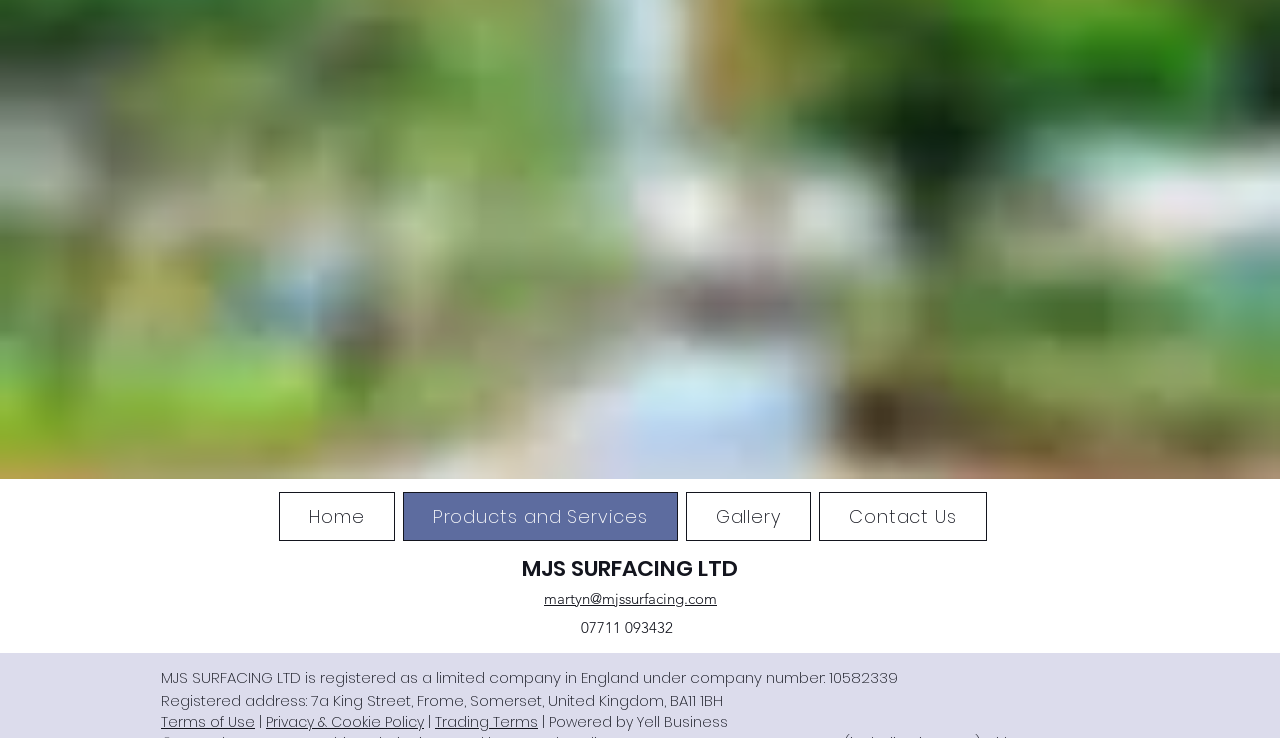Pinpoint the bounding box coordinates of the area that should be clicked to complete the following instruction: "contact us". The coordinates must be given as four float numbers between 0 and 1, i.e., [left, top, right, bottom].

[0.64, 0.666, 0.771, 0.733]